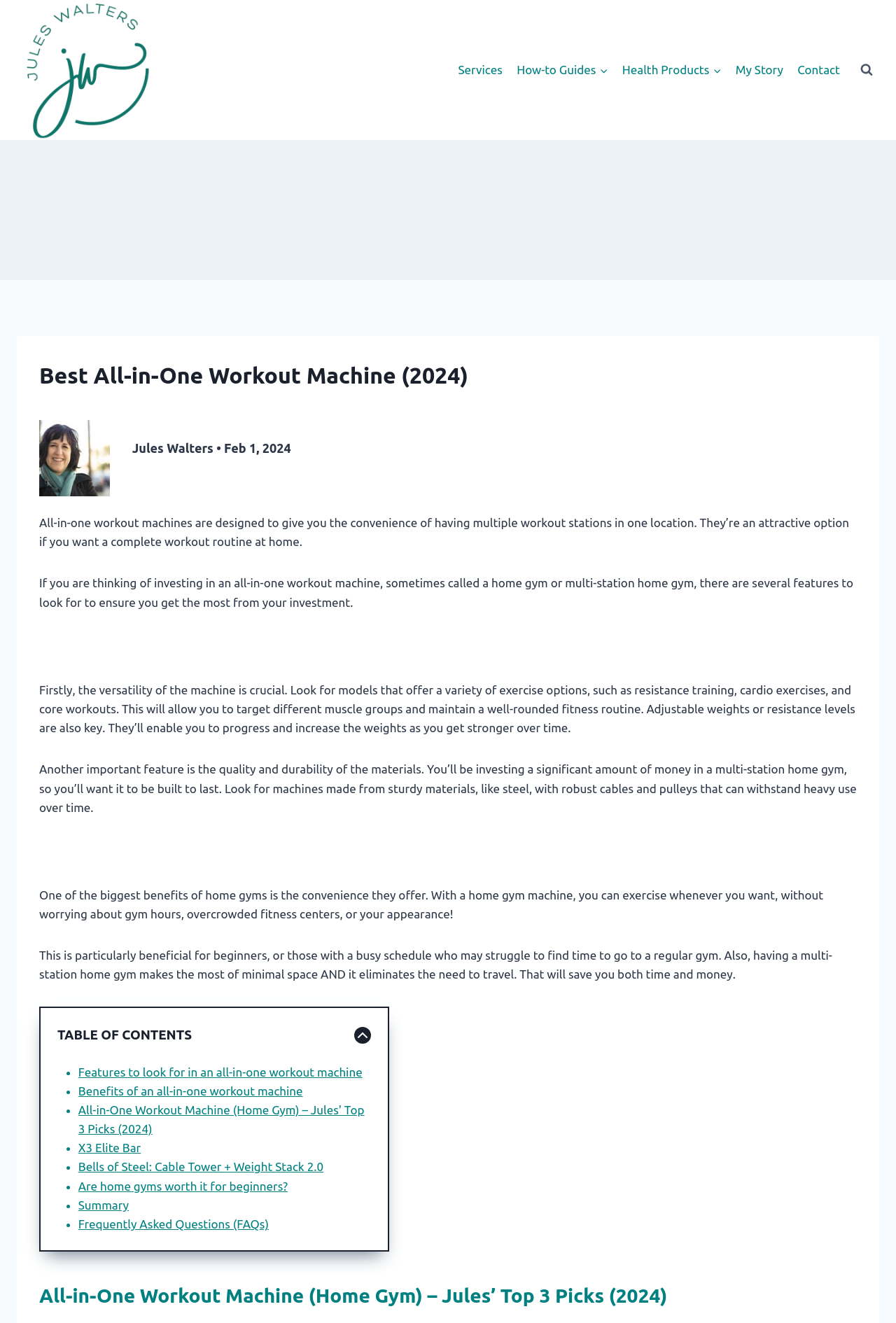Identify the bounding box coordinates of the element to click to follow this instruction: 'View Search Form'. Ensure the coordinates are four float values between 0 and 1, provided as [left, top, right, bottom].

[0.953, 0.043, 0.981, 0.062]